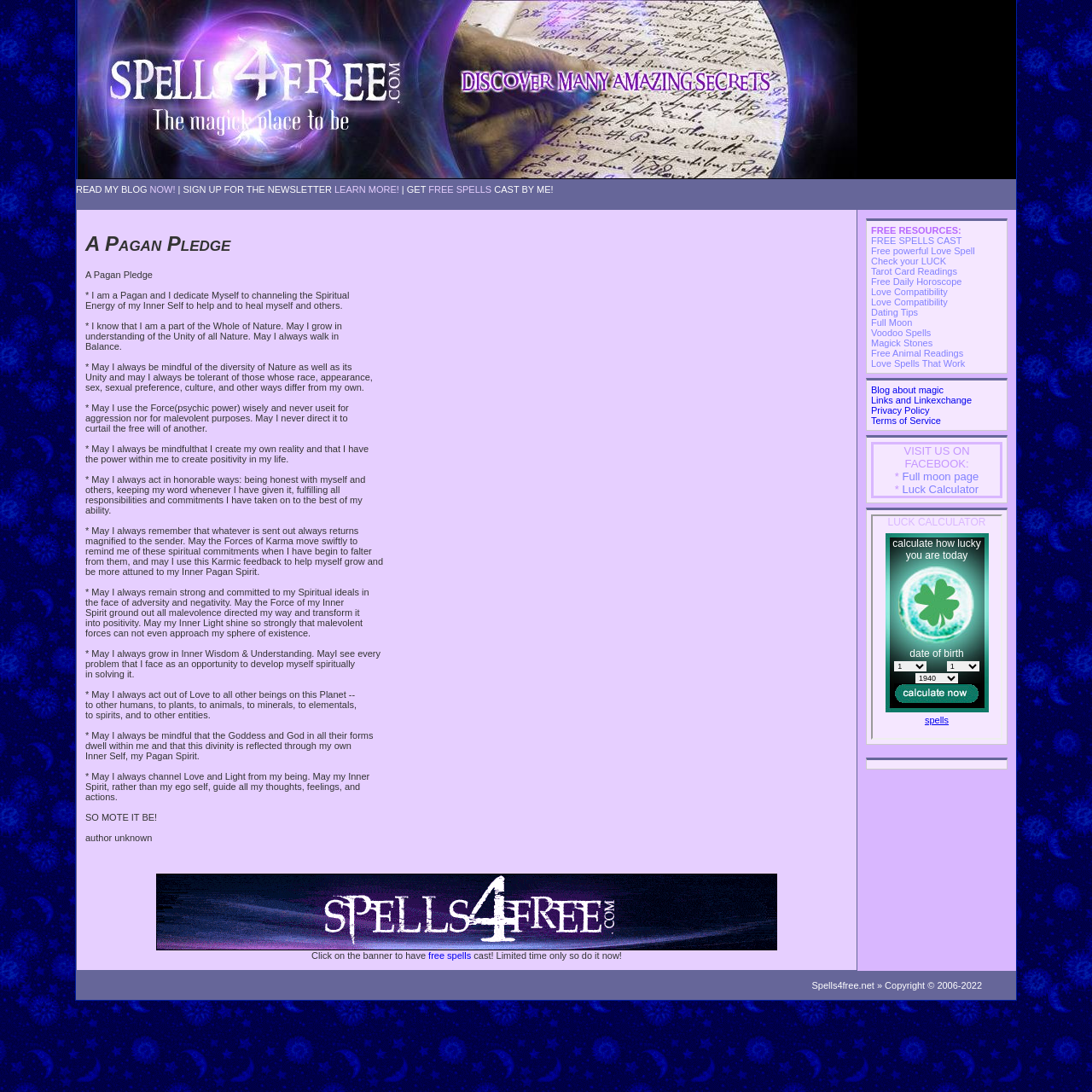Determine the bounding box coordinates of the target area to click to execute the following instruction: "check your luck."

[0.798, 0.234, 0.866, 0.244]